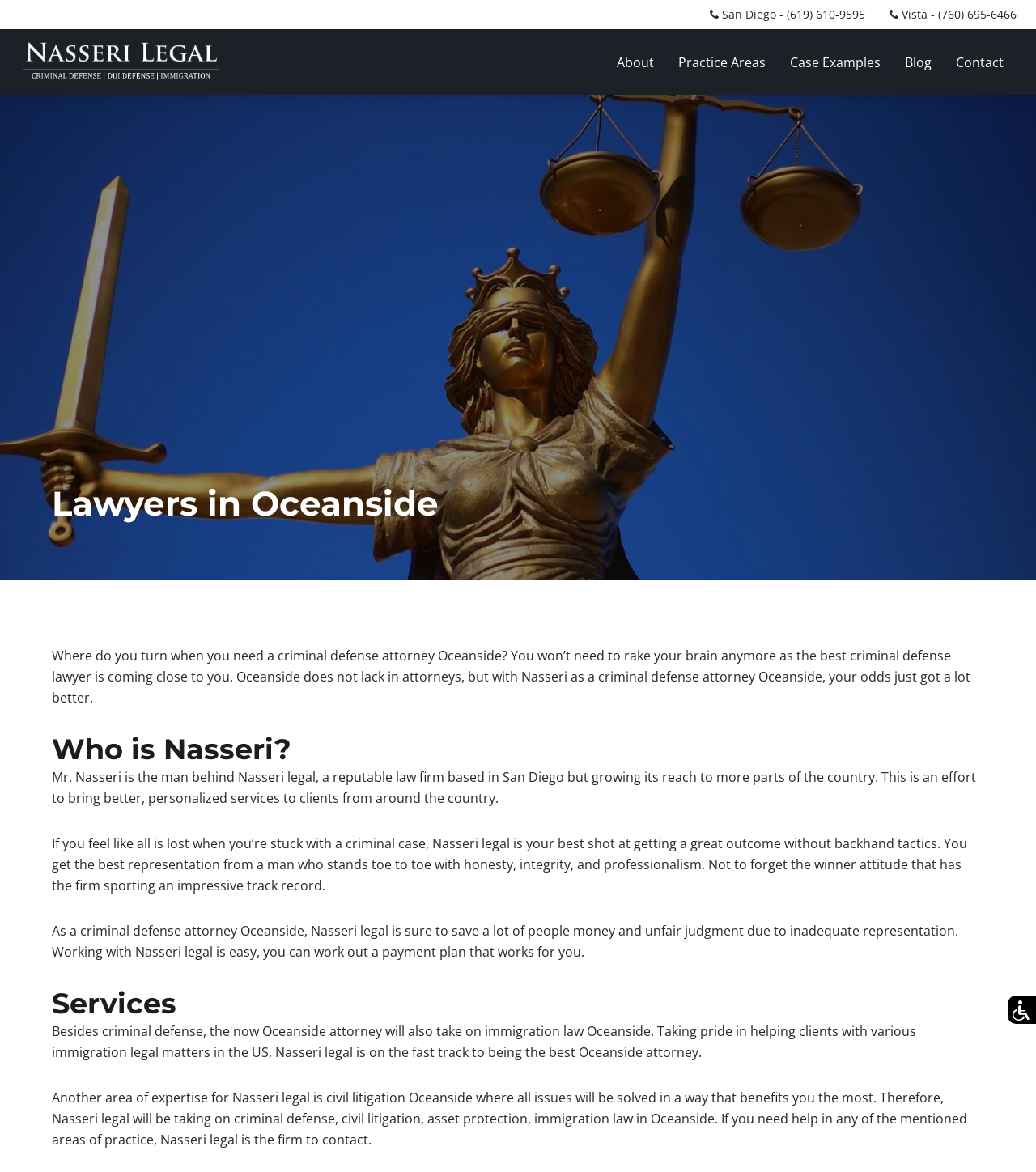How many phone numbers are listed?
Please ensure your answer is as detailed and informative as possible.

I counted the number of links with phone numbers, which are 'San Diego - (619) 610-9595' and 'Vista - (760) 695-6466', and found that there are 2 phone numbers listed.